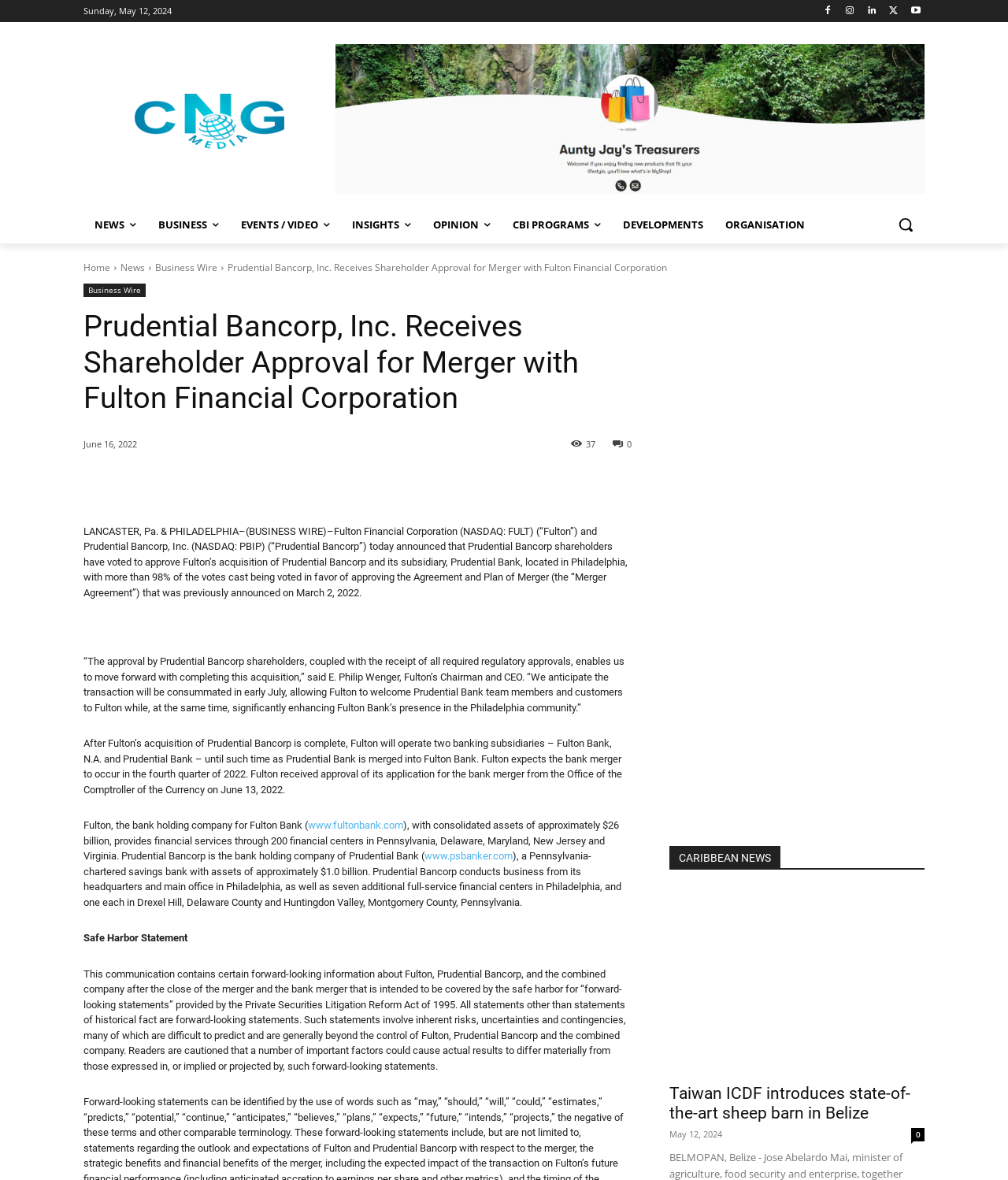Can you find the bounding box coordinates of the area I should click to execute the following instruction: "Visit the 'Home' page"?

[0.083, 0.221, 0.109, 0.232]